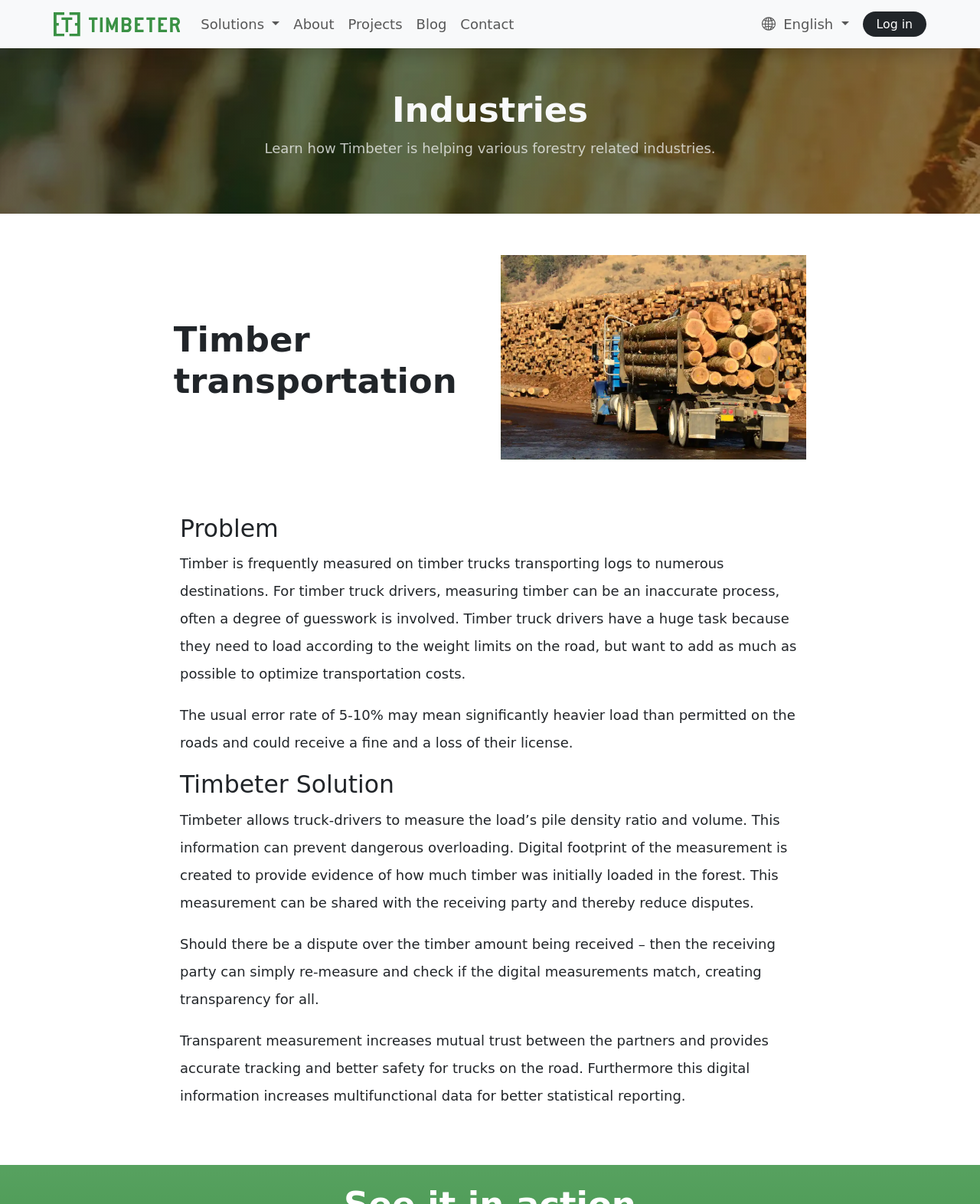Determine the bounding box for the UI element as described: "parent_node: Solutions aria-label="Timbeter"". The coordinates should be represented as four float numbers between 0 and 1, formatted as [left, top, right, bottom].

[0.055, 0.006, 0.184, 0.034]